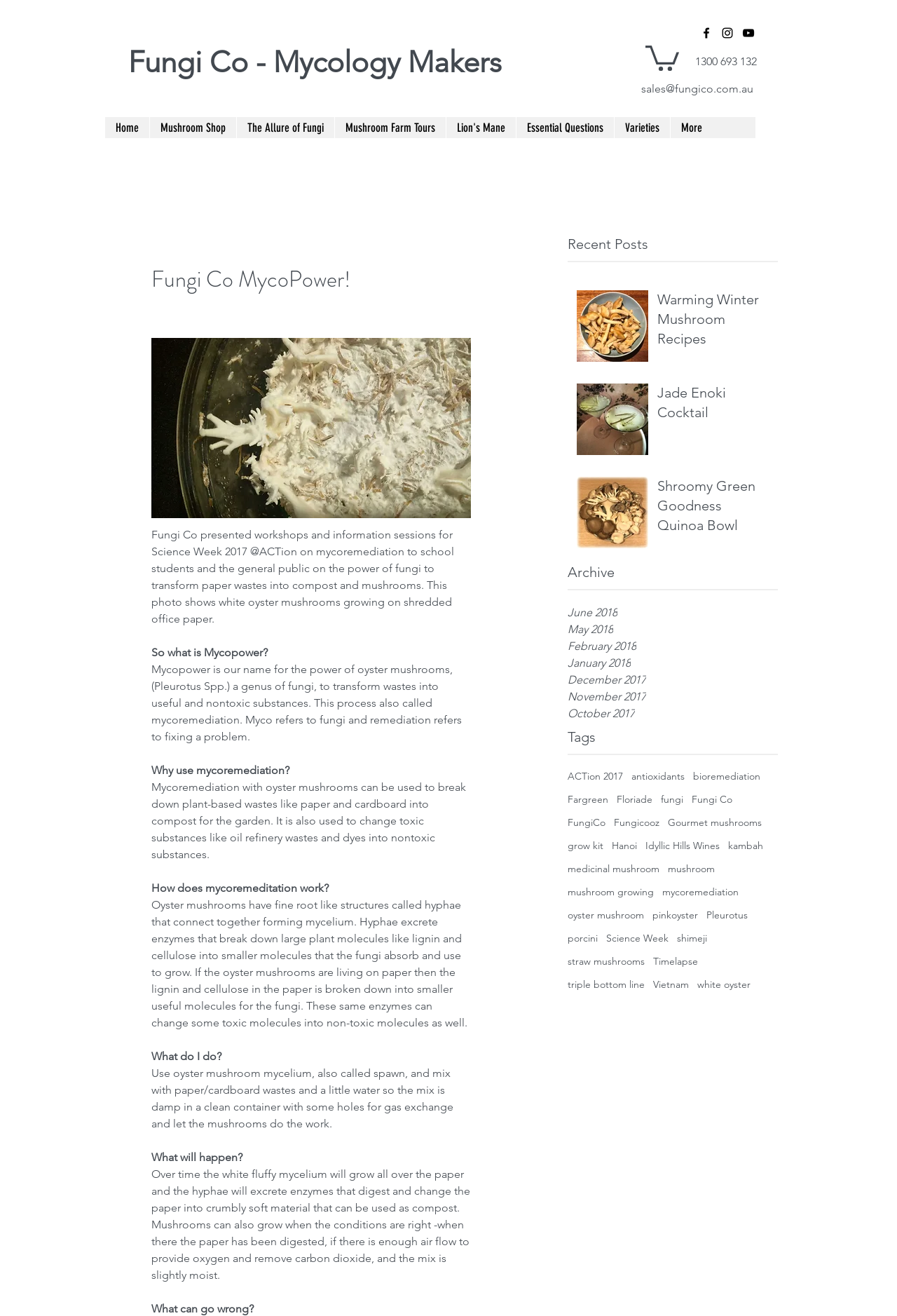Identify the bounding box coordinates for the UI element described as follows: parent_node: Search name="s" placeholder="Search". Use the format (top-left x, top-left y, bottom-right x, bottom-right y) and ensure all values are floating point numbers between 0 and 1.

None